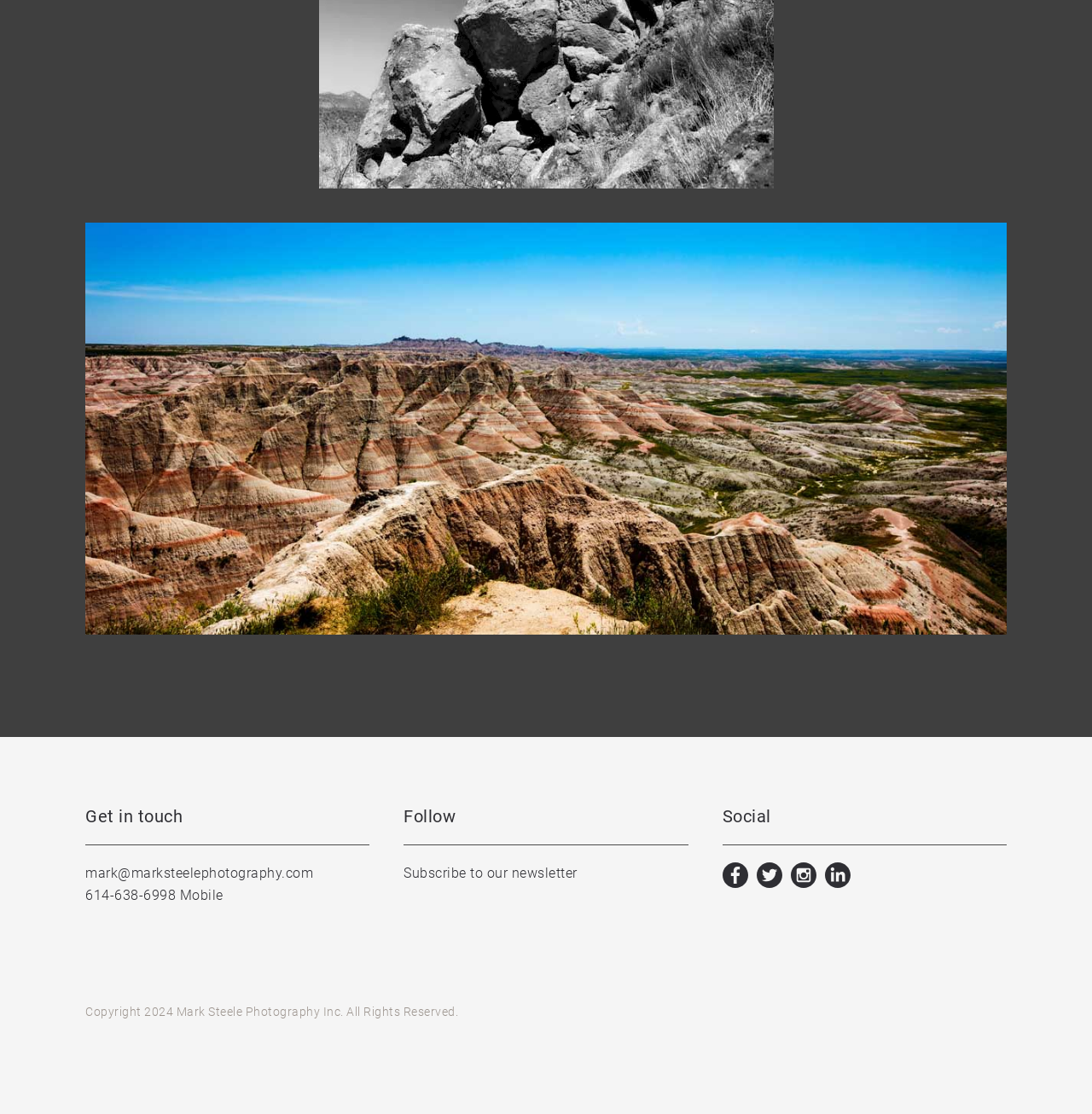What is the purpose of the 'Subscribe to our newsletter' link?
Refer to the image and answer the question using a single word or phrase.

To receive newsletters